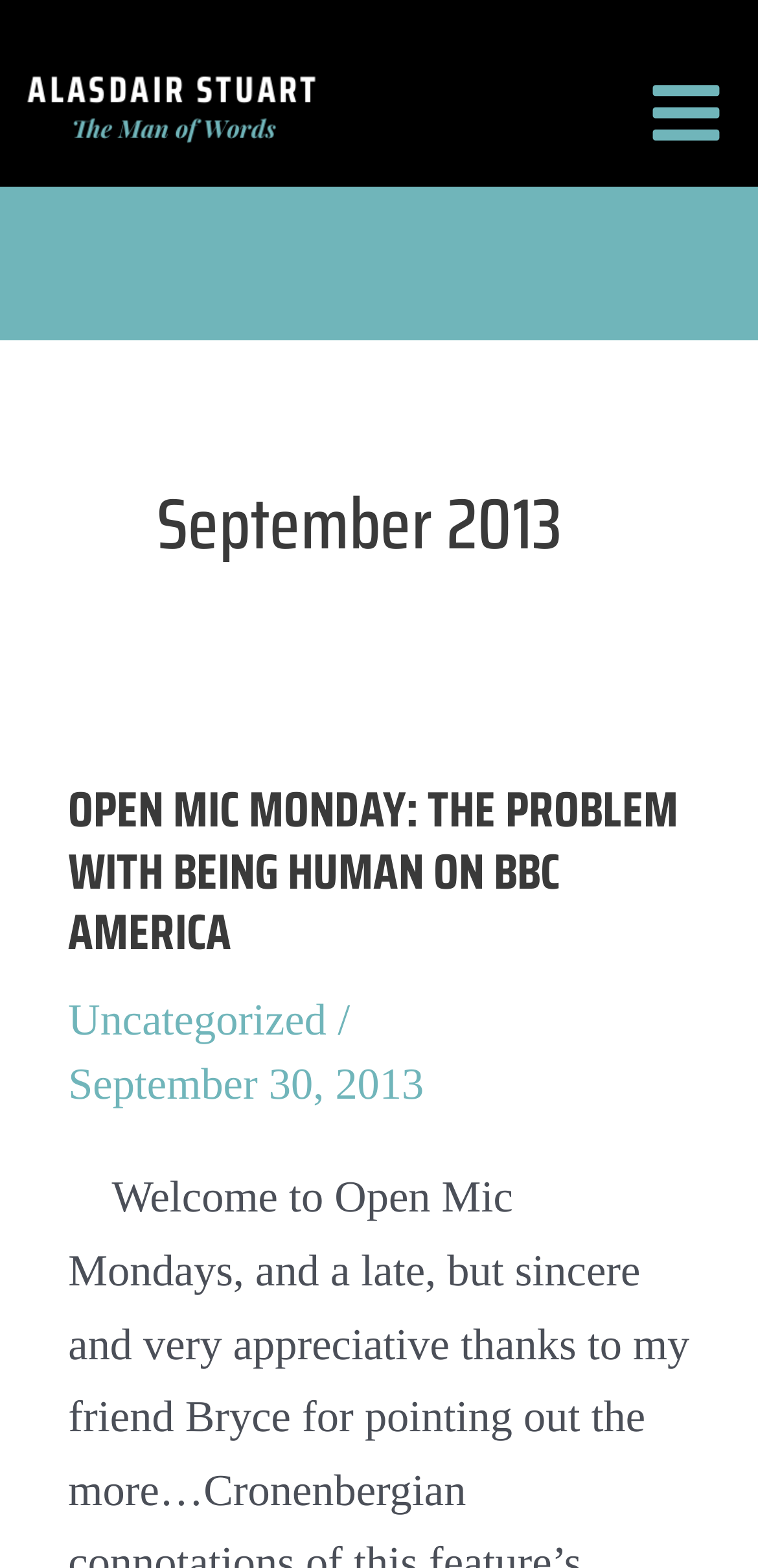Identify the bounding box of the UI element that matches this description: "Uncategorized".

[0.09, 0.636, 0.431, 0.667]